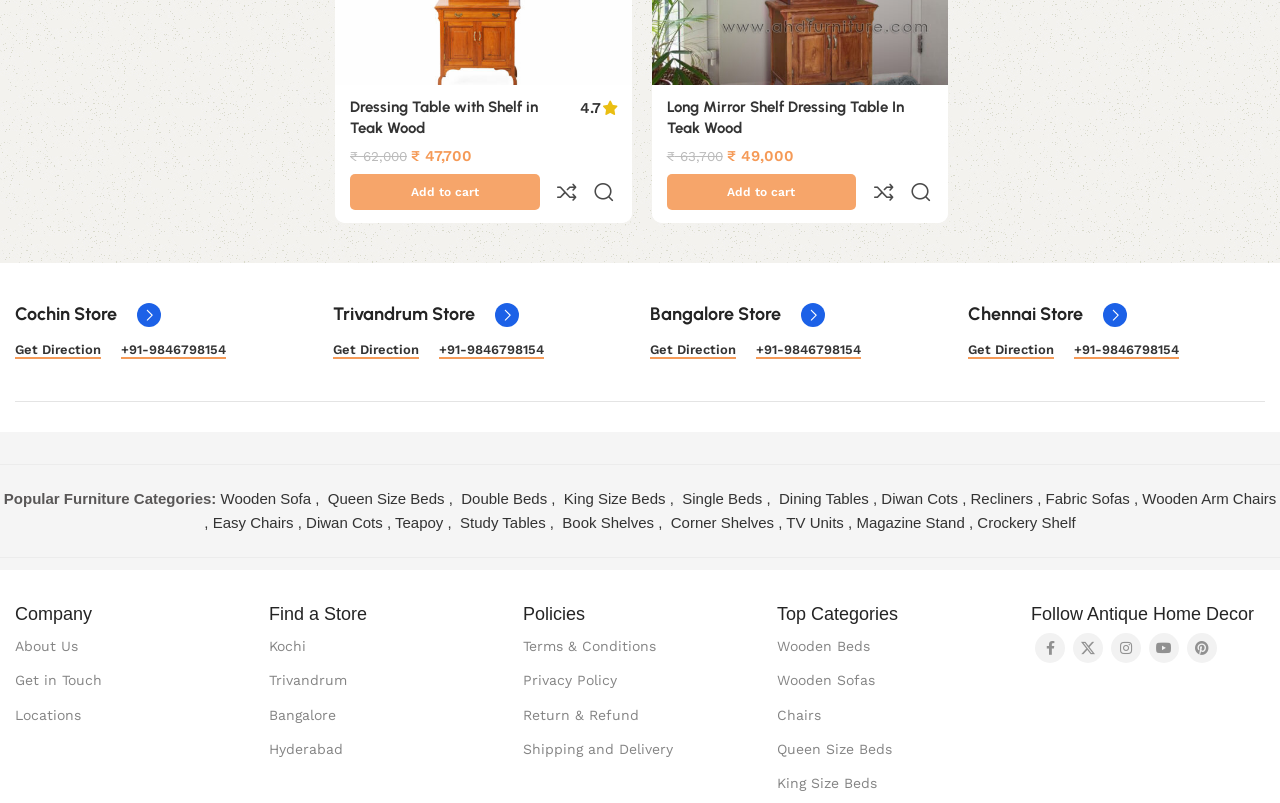Highlight the bounding box coordinates of the element you need to click to perform the following instruction: "Follow the link to 'Artificial Intelligence' tag."

None